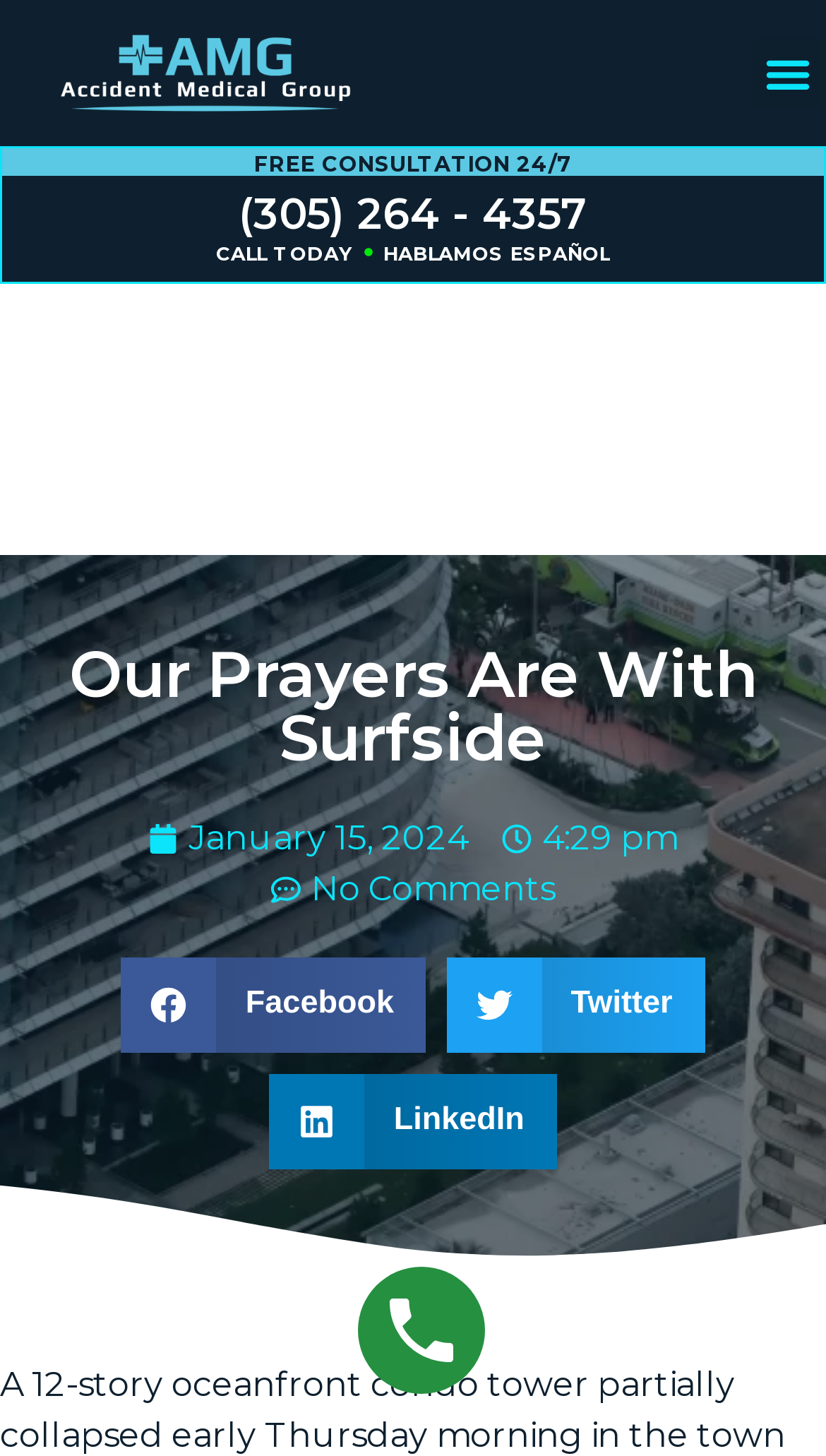Using the details in the image, give a detailed response to the question below:
How many social media platforms can you share this article on?

I found the social media sharing options by looking at the button elements with images and text, which indicate that you can share this article on Facebook, Twitter, and LinkedIn.